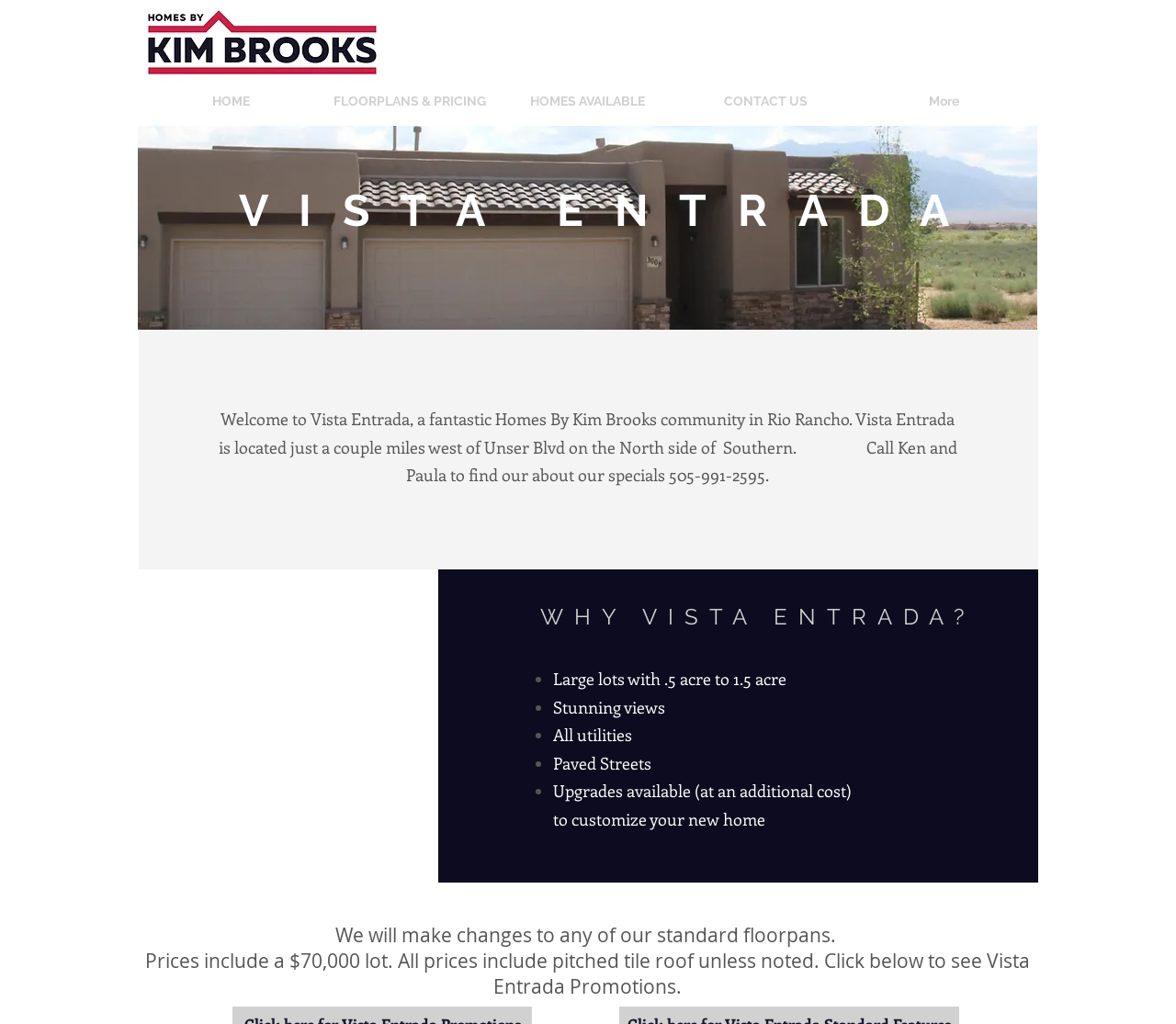Return the bounding box coordinates of the UI element that corresponds to this description: "Existing user? Sign In". The coordinates must be given as four float numbers in the range of 0 and 1, [left, top, right, bottom].

None